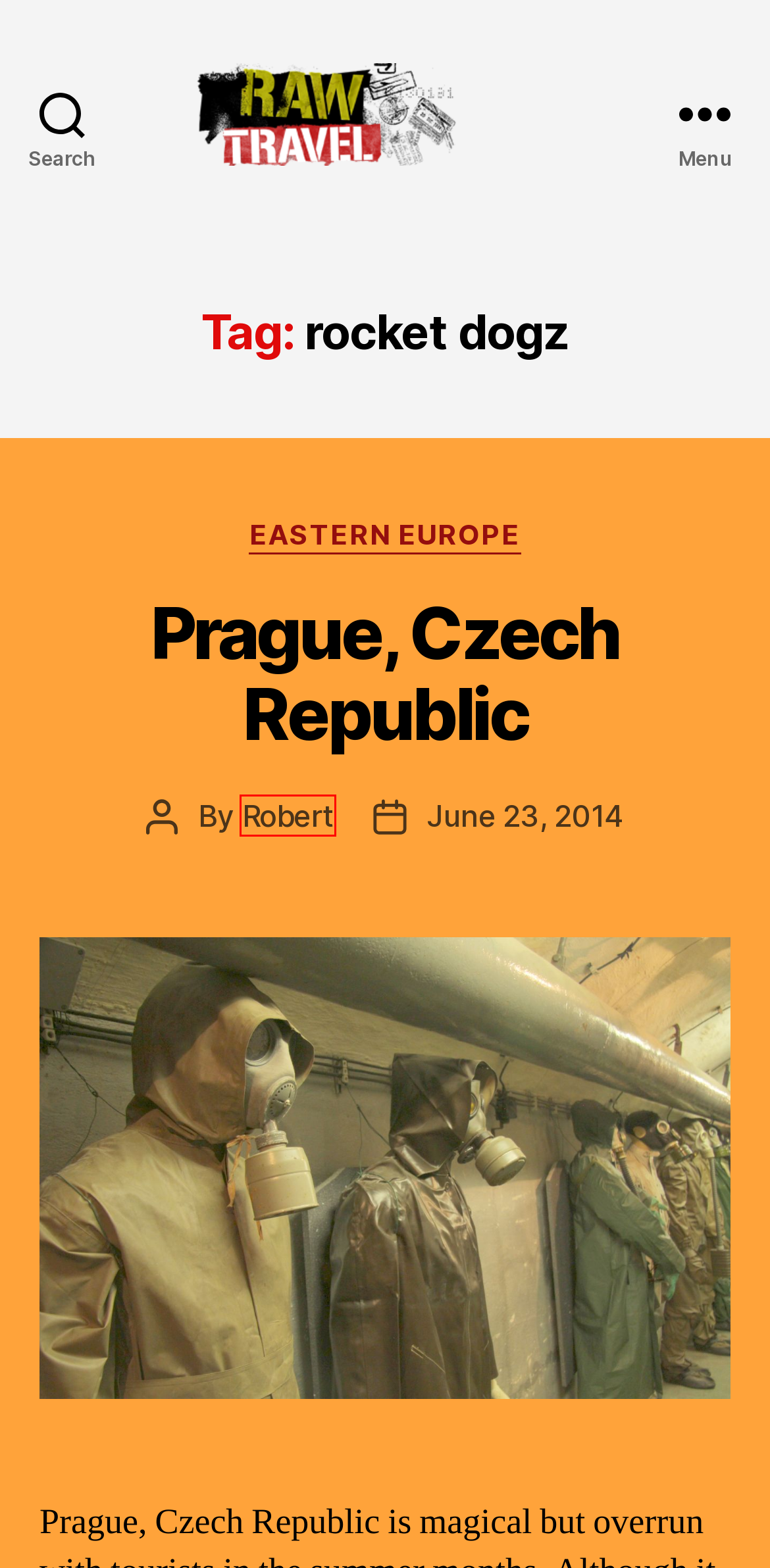Examine the screenshot of the webpage, which has a red bounding box around a UI element. Select the webpage description that best fits the new webpage after the element inside the red bounding box is clicked. Here are the choices:
A. gaelle de ville – Raw Travel TV Blog
B. lucky hazzard – Raw Travel TV Blog
C. eastern europe – Raw Travel TV Blog
D. raw travel – Raw Travel TV Blog
E. Robert – Raw Travel TV Blog
F. Prague, Czech Republic  – Raw Travel TV Blog
G. zouk dancing – Raw Travel TV Blog
H. Eastern Europe – Raw Travel TV Blog

E